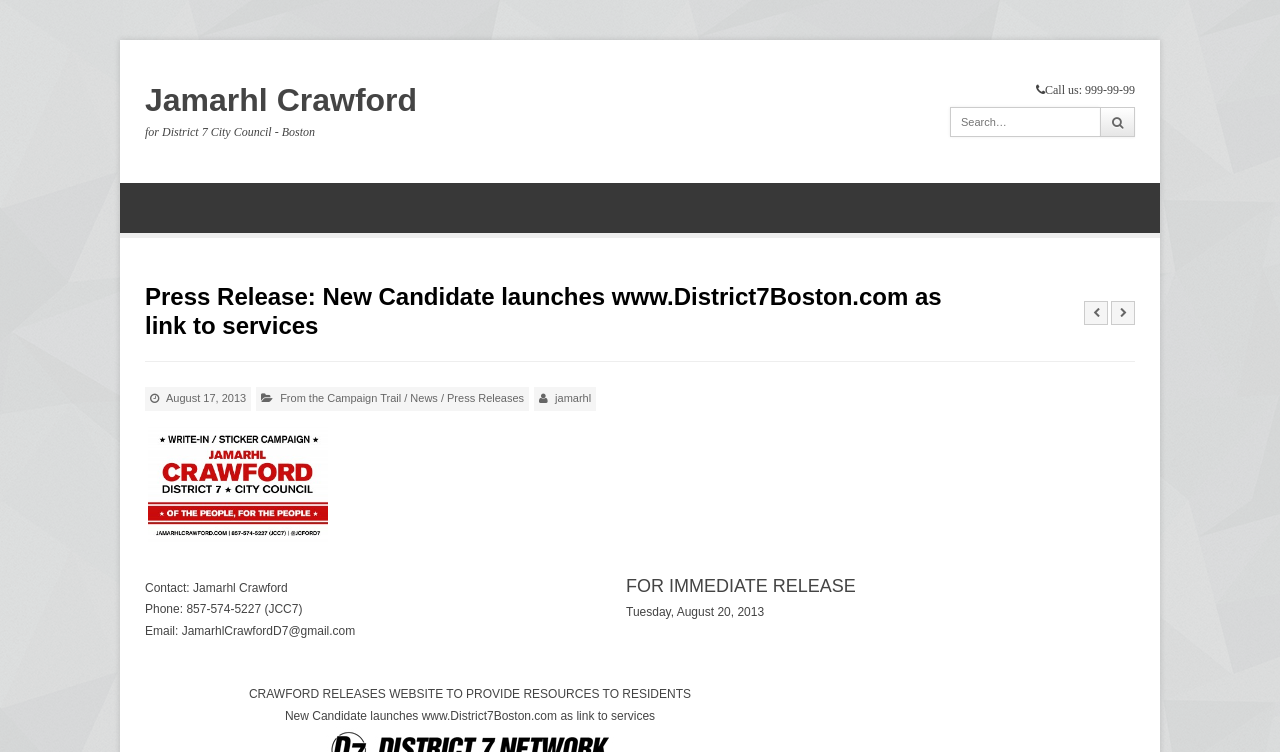What is the date of the press release?
Use the image to answer the question with a single word or phrase.

August 20, 2013